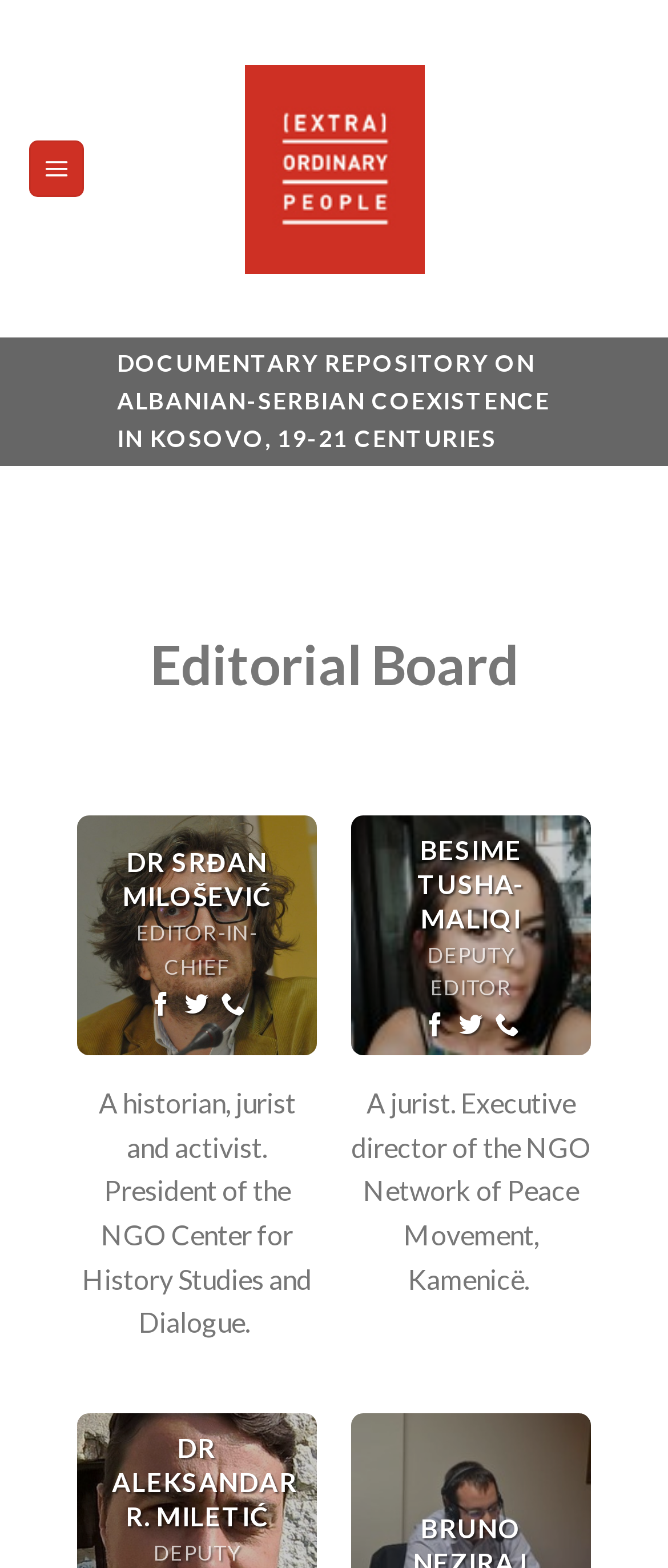Utilize the details in the image to give a detailed response to the question: What is the topic of the documentary repository mentioned on this page?

I read the text on the page and found that the documentary repository is focused on Albanian-Serbian coexistence in Kosovo, specifically in the 19-21 centuries.